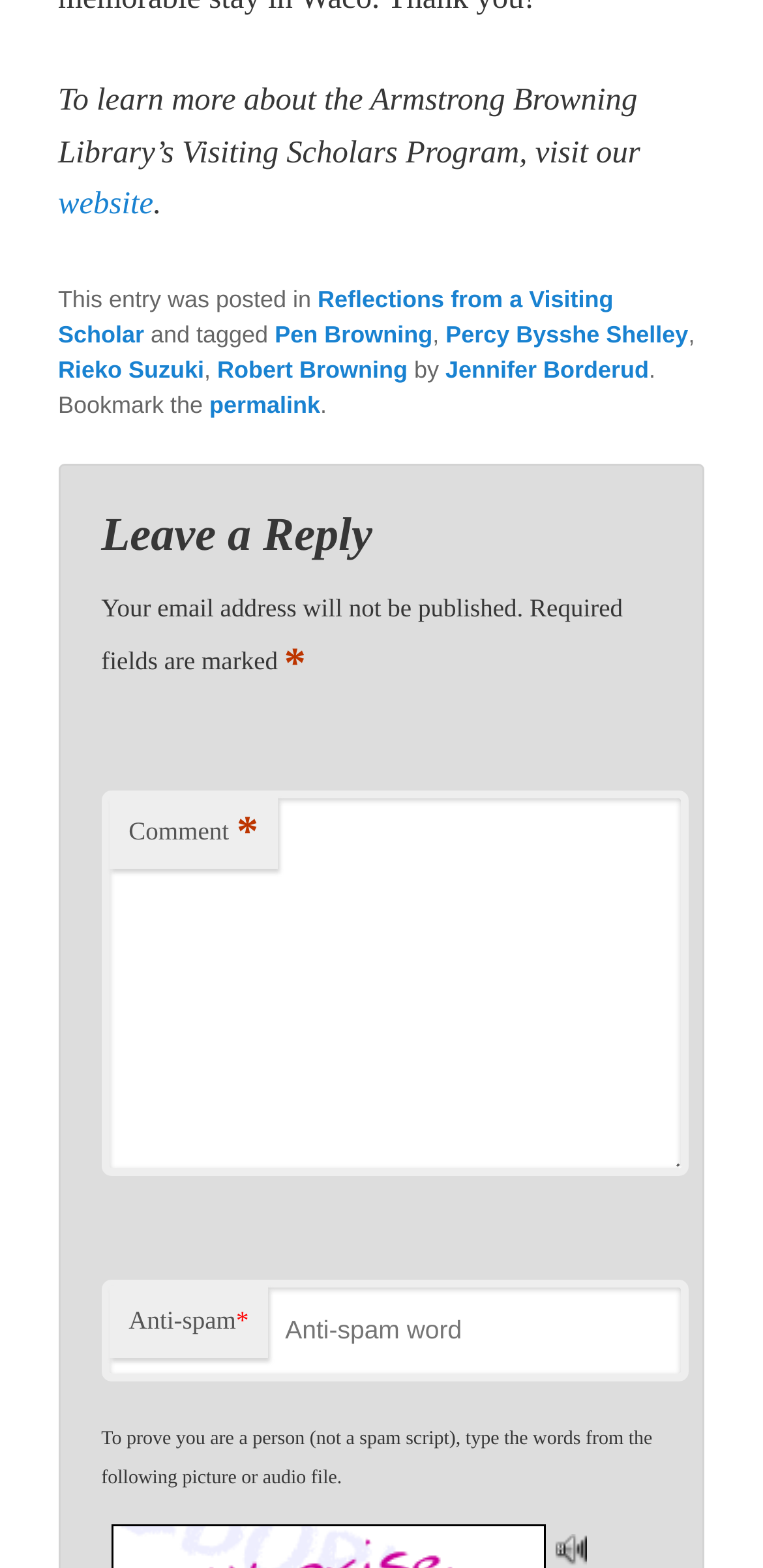Utilize the information from the image to answer the question in detail:
How many links are in the footer section?

The footer section is identified by the element 'FooterAsNonLandmark' and contains 6 links, namely 'Reflections from a Visiting Scholar', 'Pen Browning', 'Percy Bysshe Shelley', 'Rieko Suzuki', 'Robert Browning', and 'permalink'.